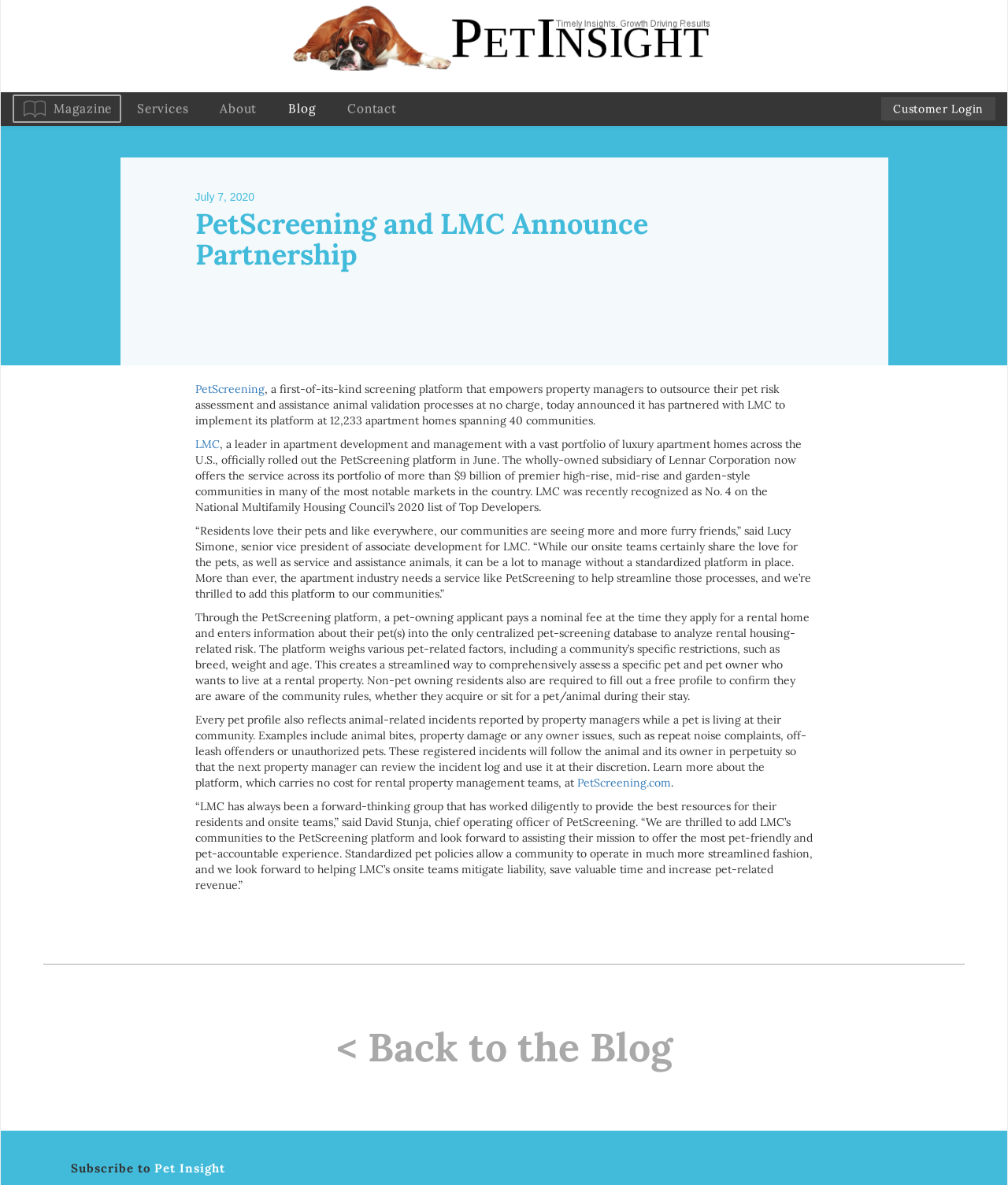Identify the bounding box coordinates of the section to be clicked to complete the task described by the following instruction: "Back to the Blog". The coordinates should be four float numbers between 0 and 1, formatted as [left, top, right, bottom].

[0.333, 0.862, 0.667, 0.905]